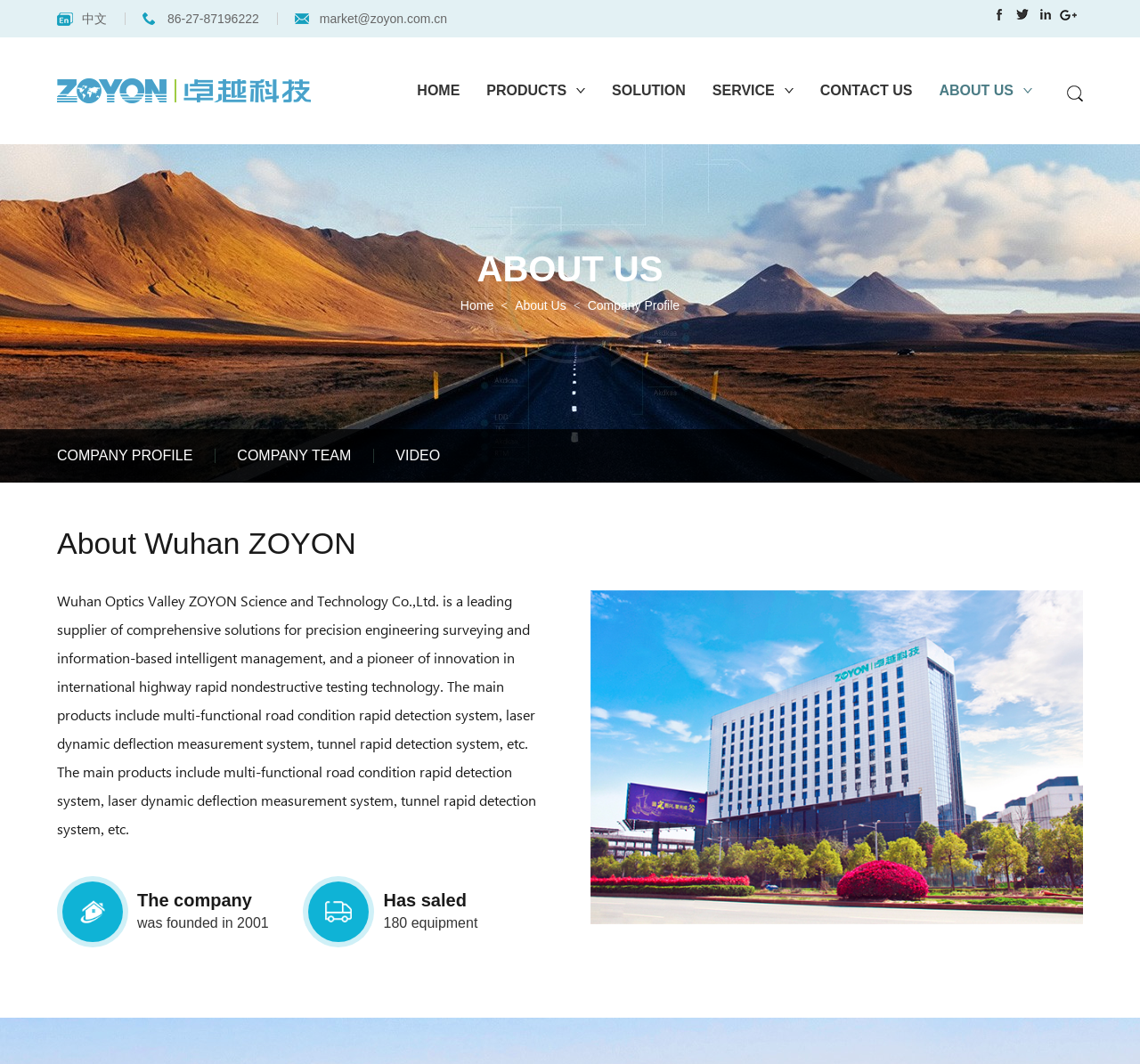Locate the UI element described by South in the provided webpage screenshot. Return the bounding box coordinates in the format (top-left x, top-left y, bottom-right x, bottom-right y), ensuring all values are between 0 and 1.

None